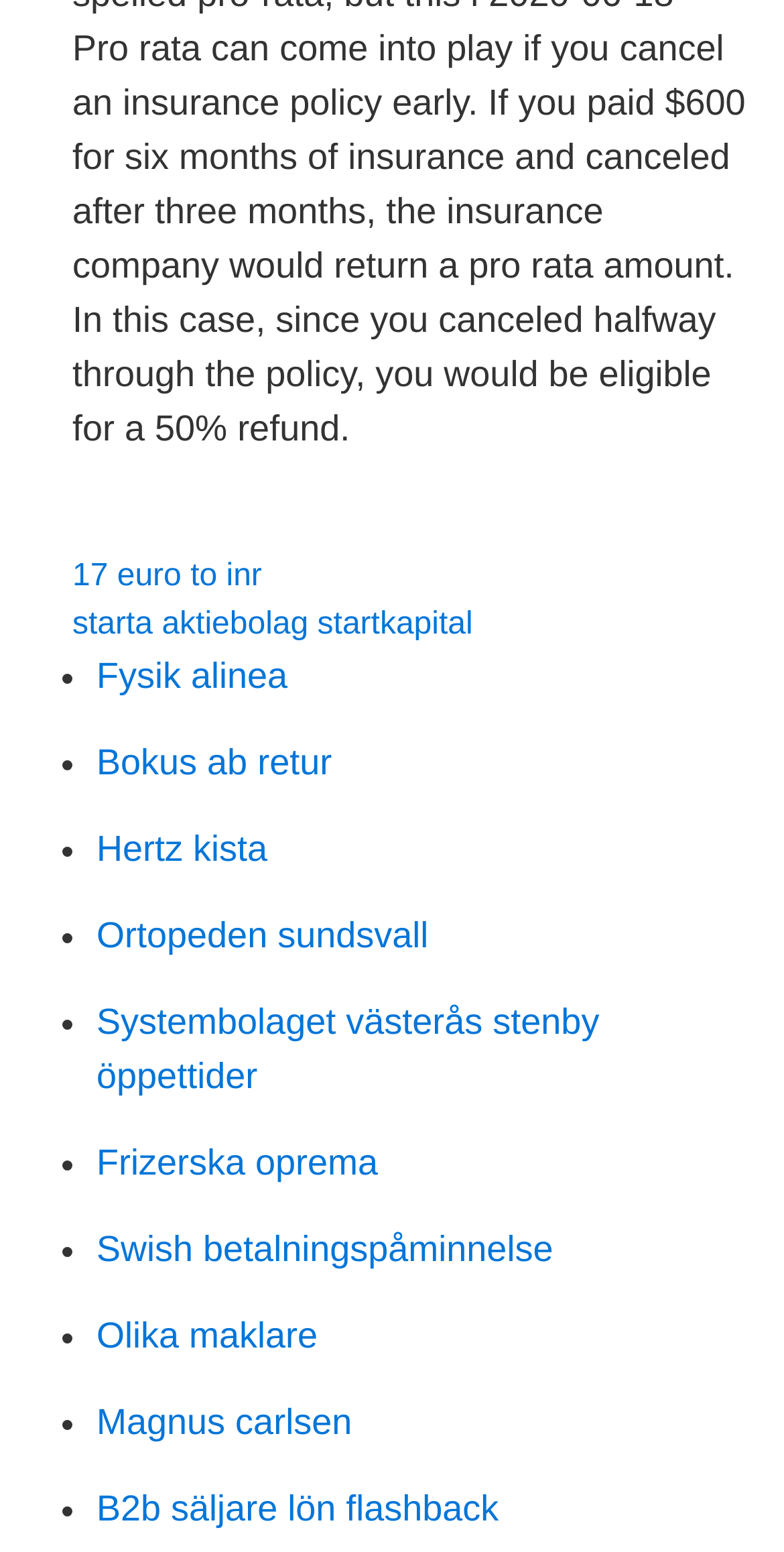Determine the coordinates of the bounding box for the clickable area needed to execute this instruction: "Check 'Magnus carlsen'".

[0.123, 0.903, 0.449, 0.929]